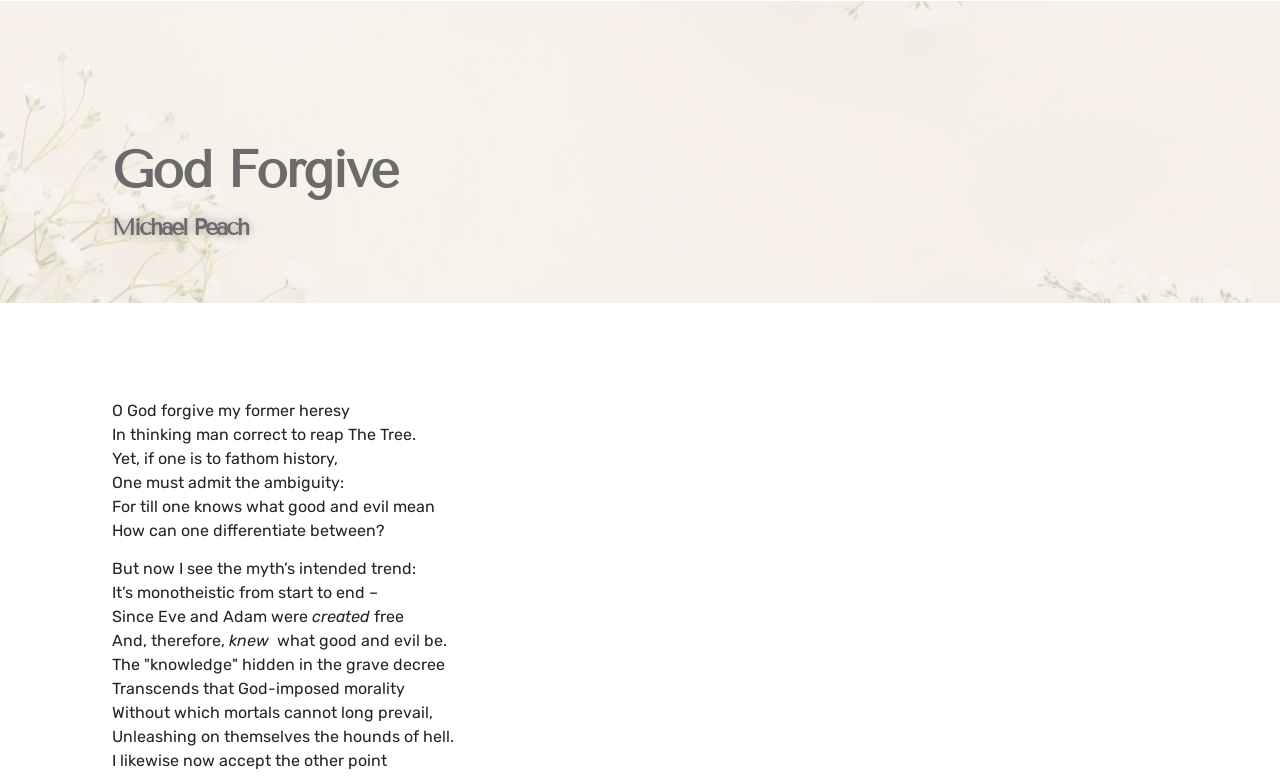Respond with a single word or short phrase to the following question: 
What is the tone of the poem?

Reflective